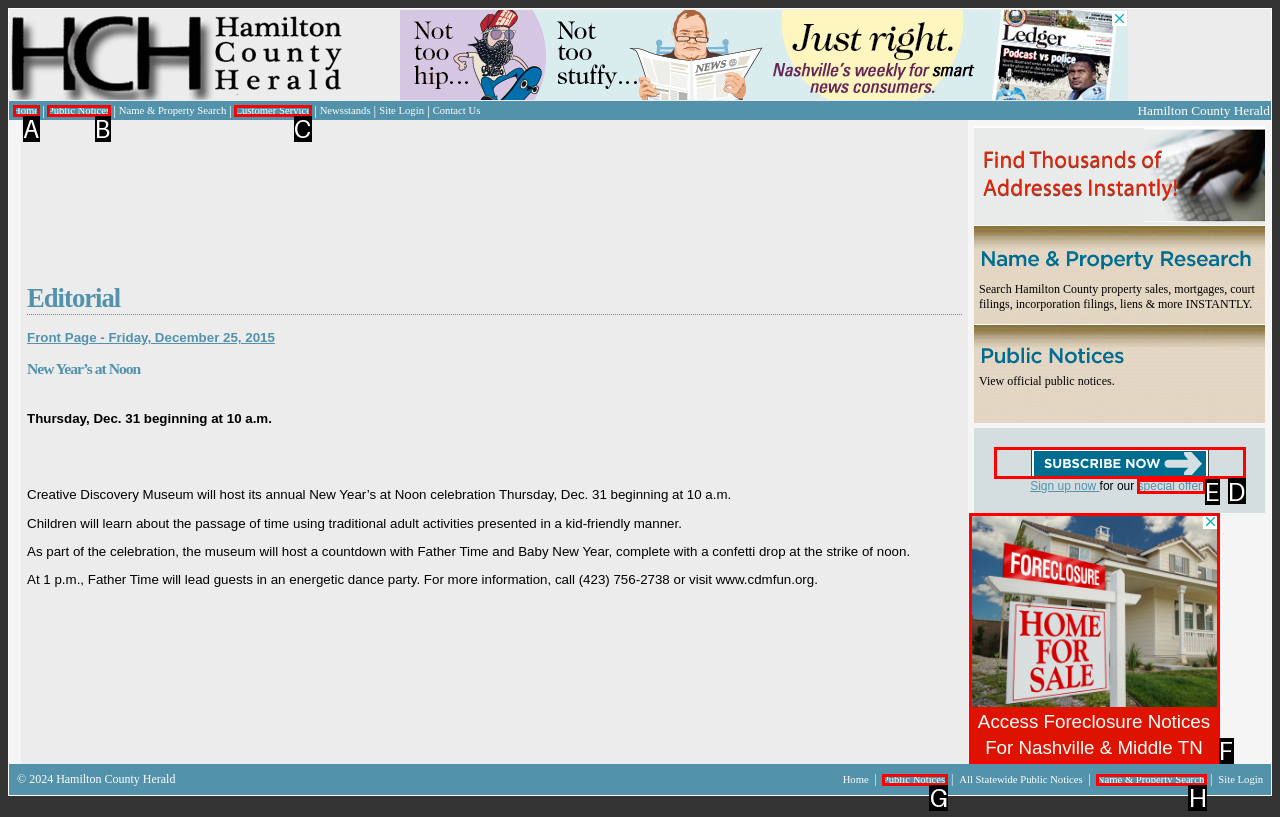Determine which letter corresponds to the UI element to click for this task: Subscribe Now
Respond with the letter from the available options.

D